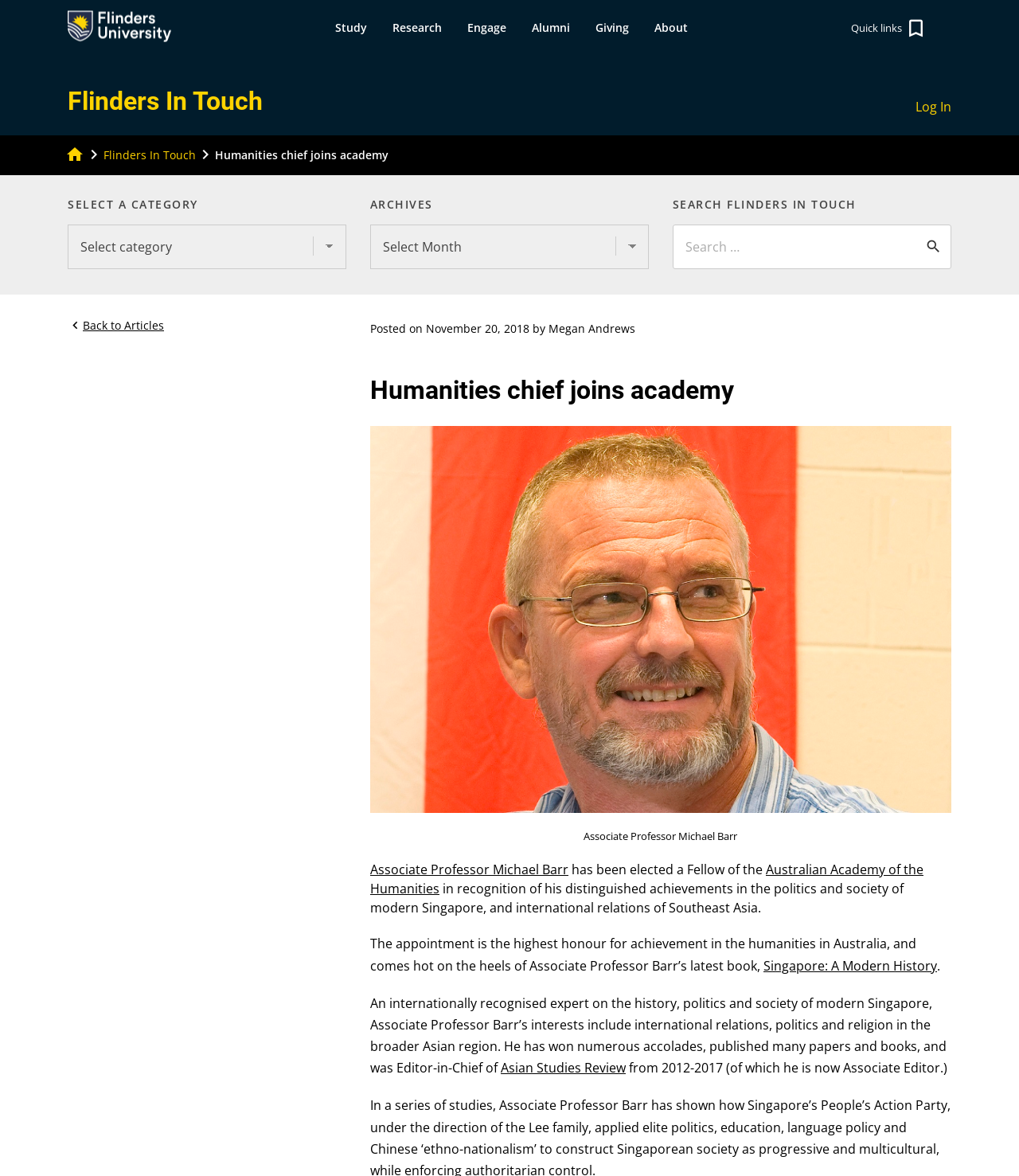What is the title of the article?
Please answer the question as detailed as possible based on the image.

I found the answer by looking at the heading of the article, which is 'Humanities chief joins academy'.